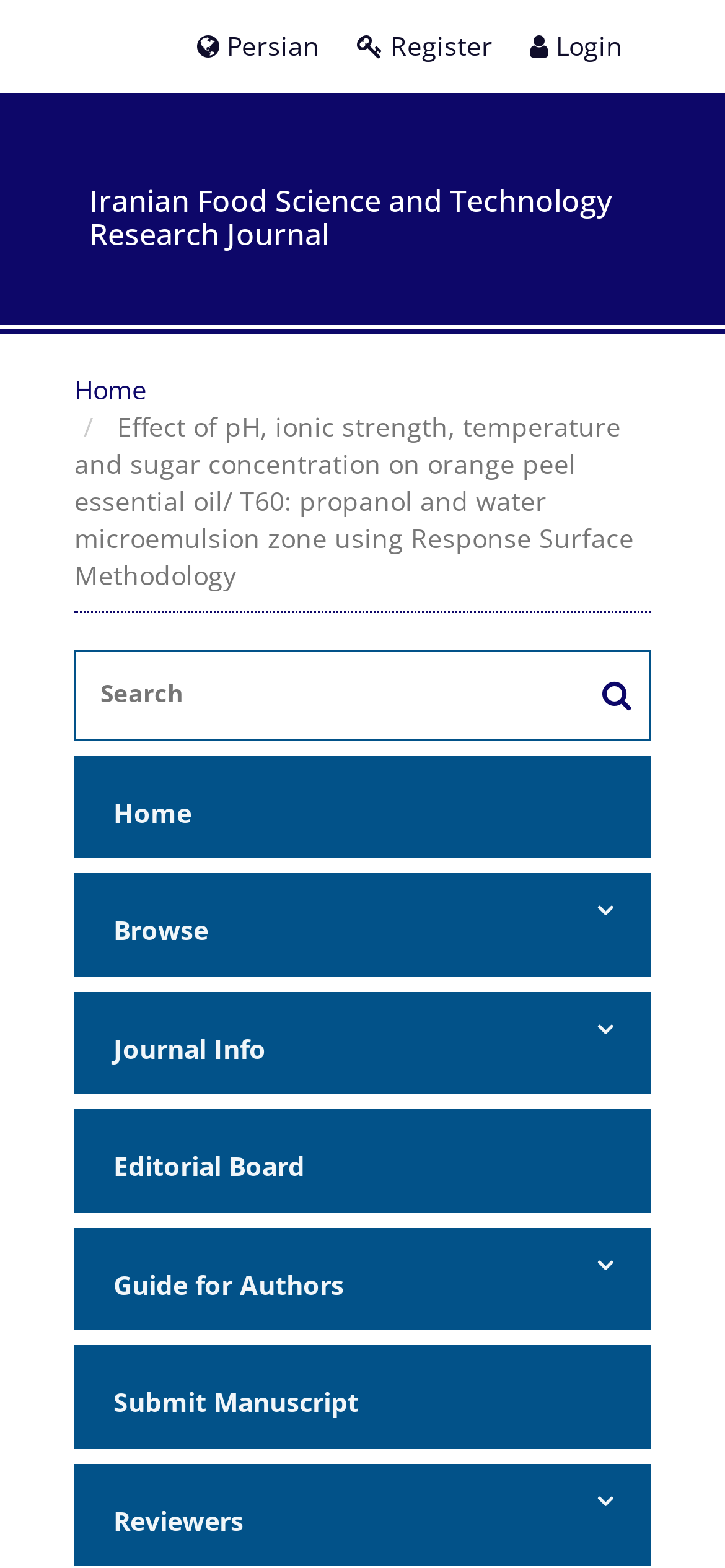Could you indicate the bounding box coordinates of the region to click in order to complete this instruction: "go to home".

[0.103, 0.237, 0.203, 0.26]